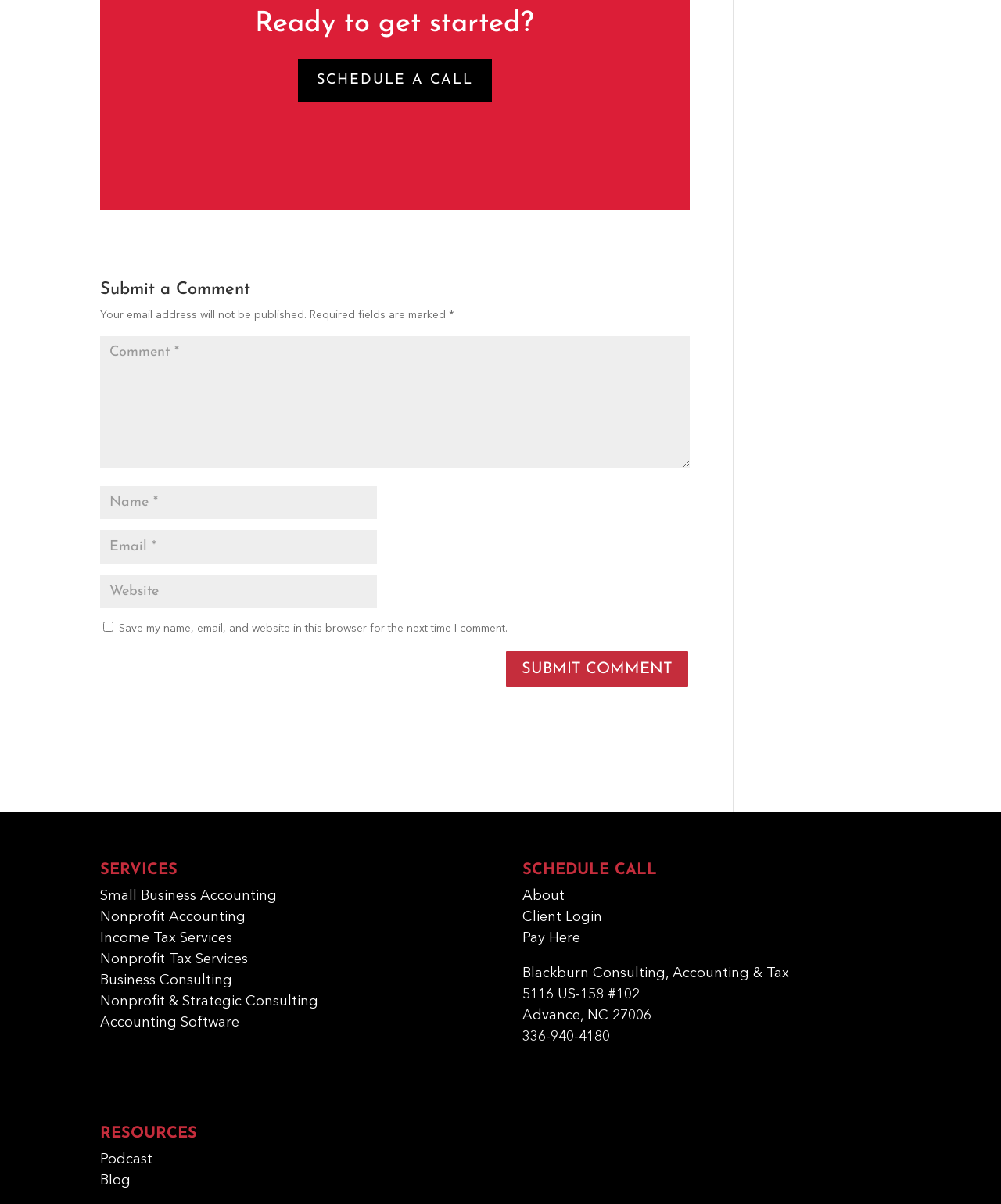What is the purpose of the comment section?
Please provide a comprehensive answer based on the contents of the image.

The comment section is located below the 'Submit a Comment' heading, which indicates that it is intended for users to submit their comments. The section includes fields for name, email, and website, as well as a checkbox to save the user's information for future comments.